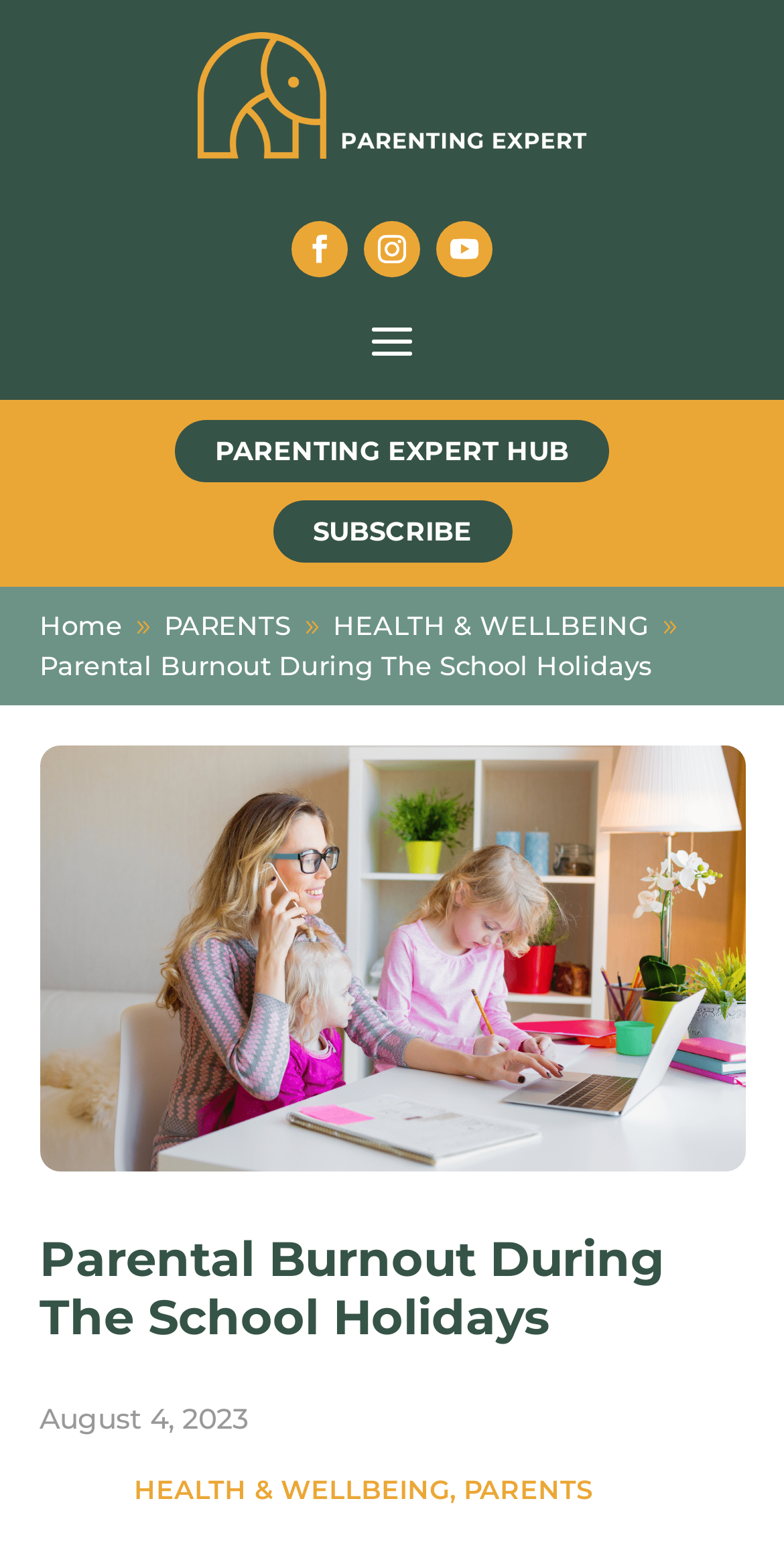Identify and provide the text of the main header on the webpage.

Parental Burnout During The School Holidays